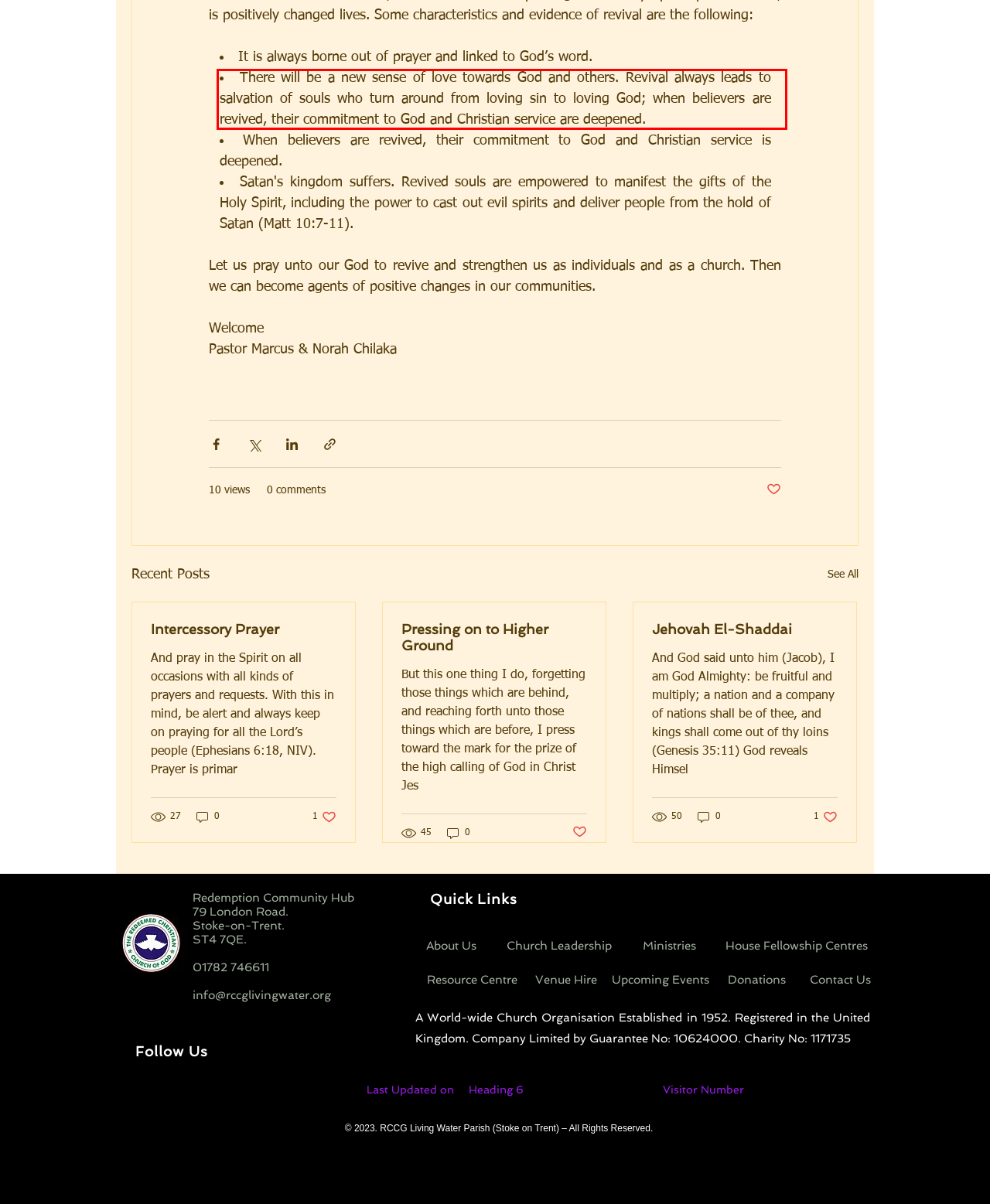Within the screenshot of the webpage, there is a red rectangle. Please recognize and generate the text content inside this red bounding box.

There will be a new sense of love towards God and others. Revival always leads to salvation of souls who turn around from loving sin to loving God; when believers are revived, their commitment to God and Christian service are deepened.